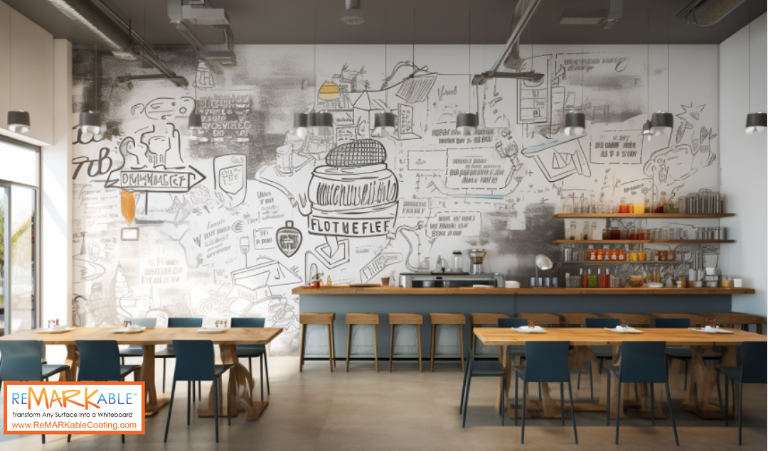Provide a brief response using a word or short phrase to this question:
What is the purpose of the dry-erase wall?

Artistic design and functional elements